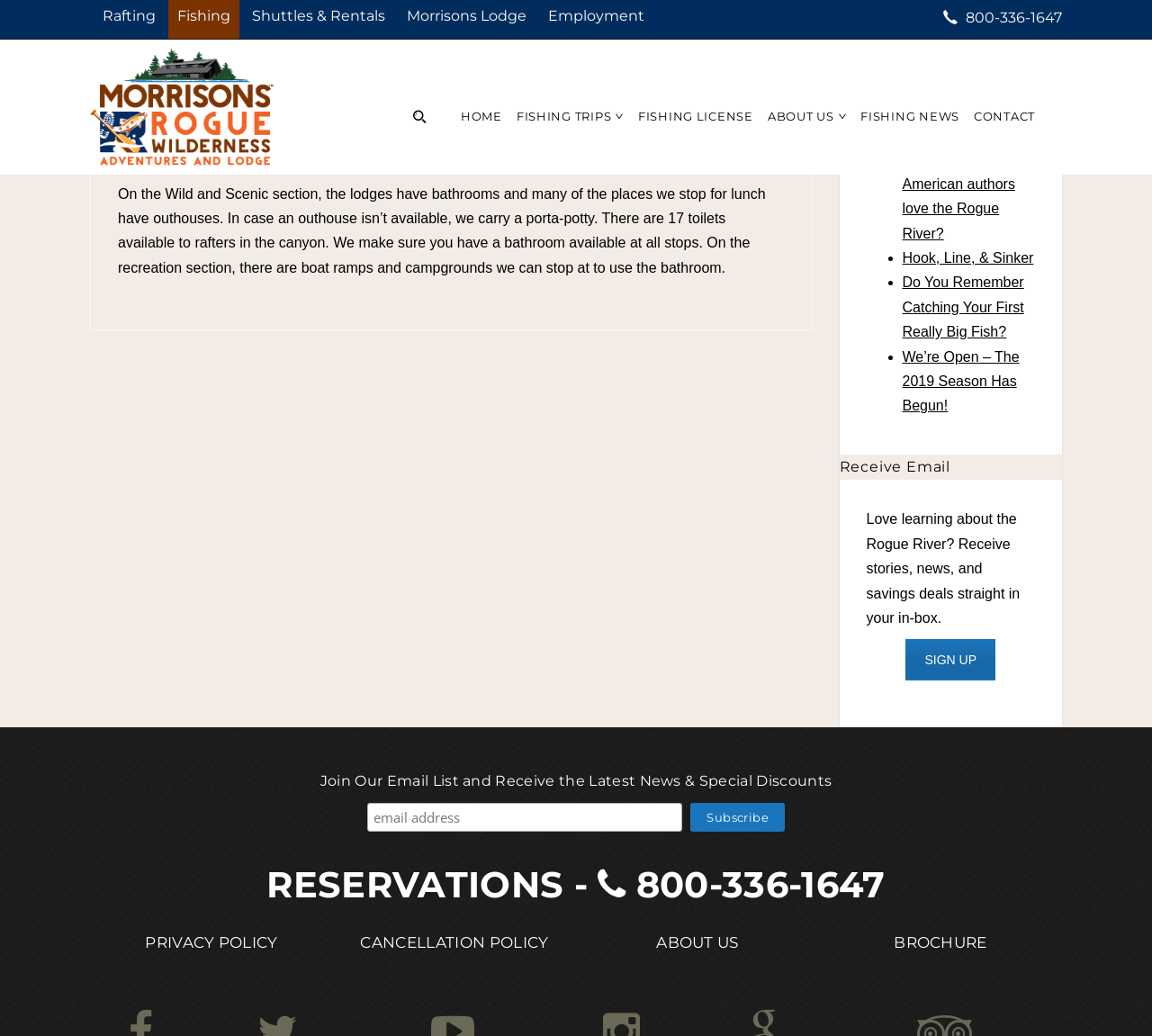Provide the bounding box coordinates of the HTML element described by the text: "Shuttles & Rentals". The coordinates should be in the format [left, top, right, bottom] with values between 0 and 1.

[0.219, 0.007, 0.334, 0.024]